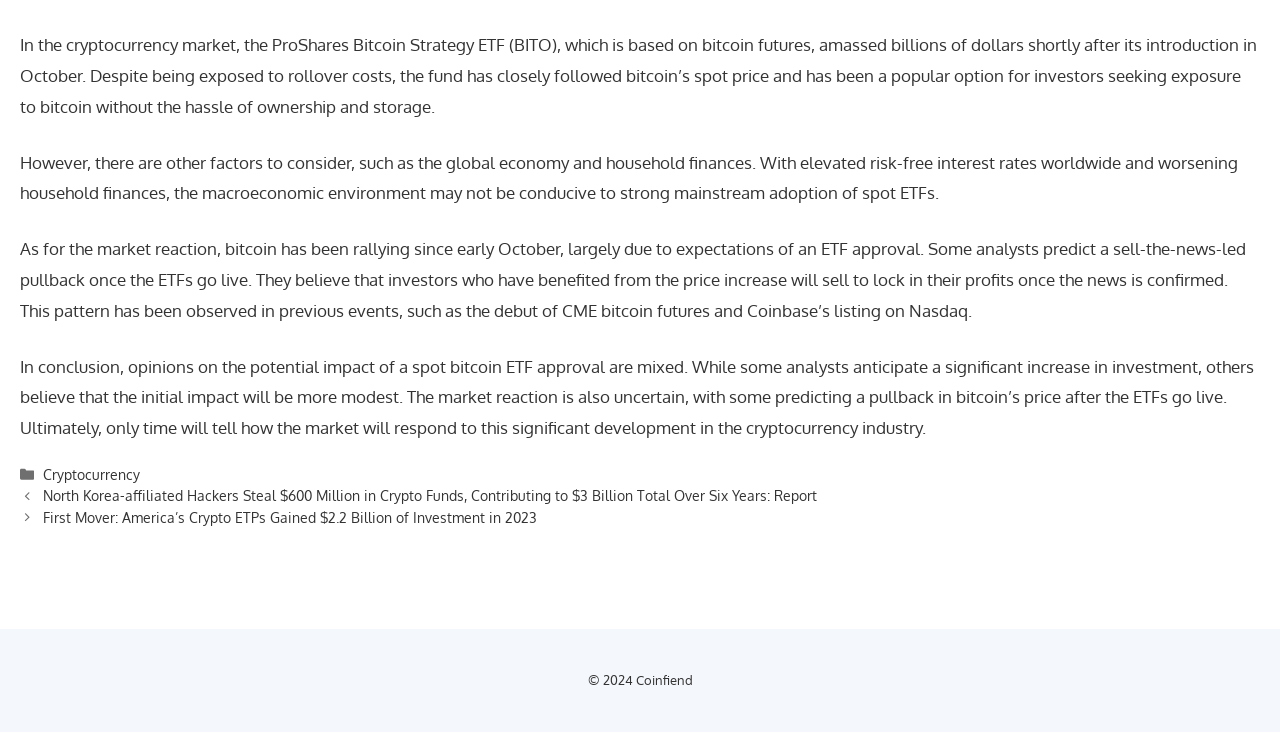Respond to the question below with a single word or phrase: What is the purpose of the links in the footer?

Navigation